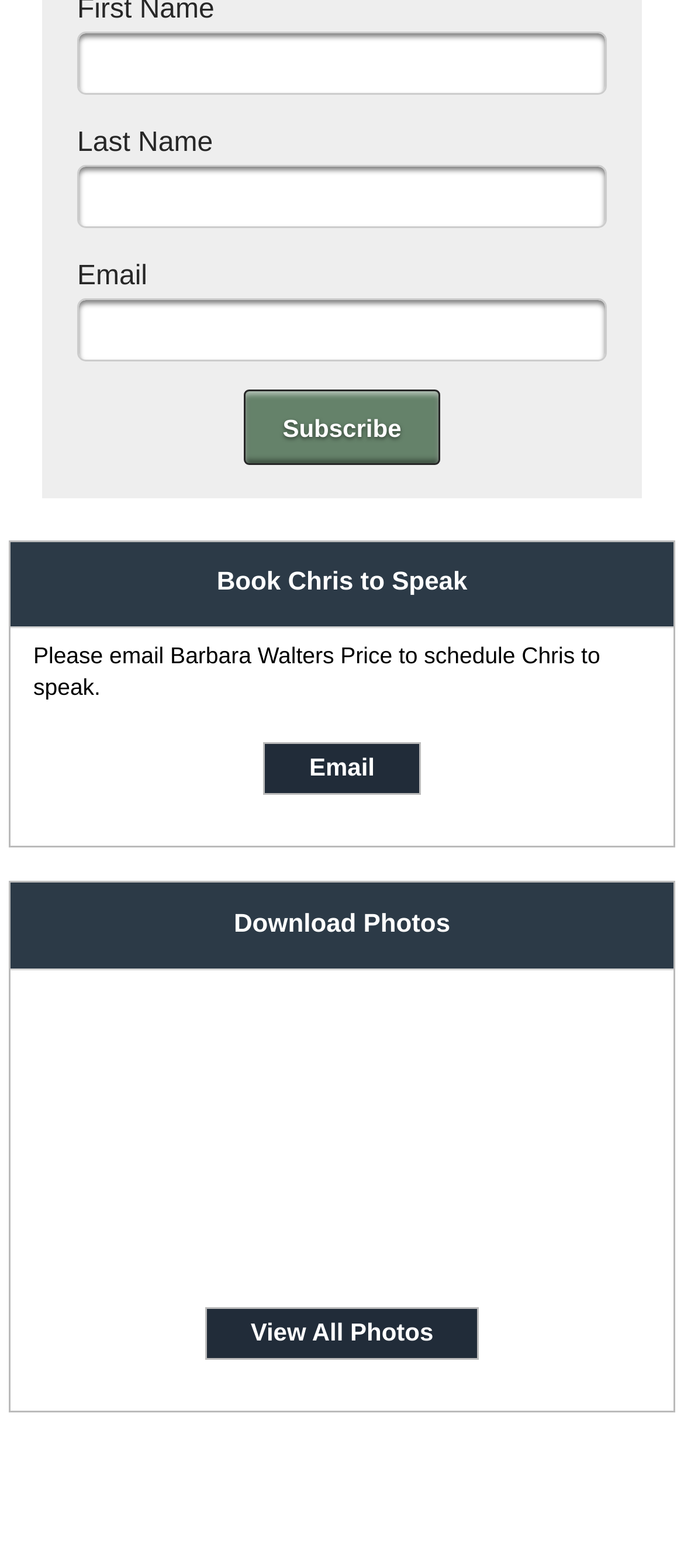Please provide the bounding box coordinates for the UI element as described: "Email". The coordinates must be four floats between 0 and 1, represented as [left, top, right, bottom].

[0.385, 0.473, 0.615, 0.507]